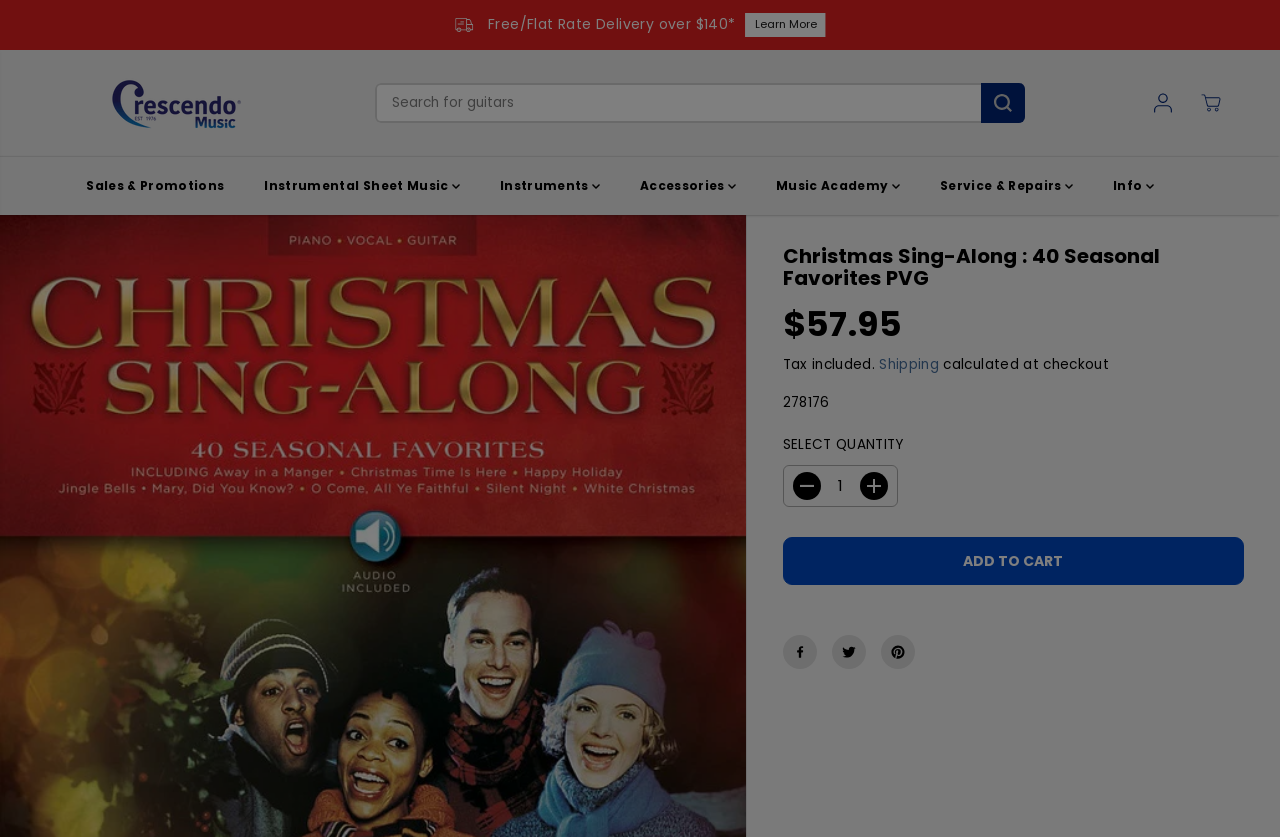Specify the bounding box coordinates of the region I need to click to perform the following instruction: "View Cart". The coordinates must be four float numbers in the range of 0 to 1, i.e., [left, top, right, bottom].

[0.929, 0.097, 0.963, 0.149]